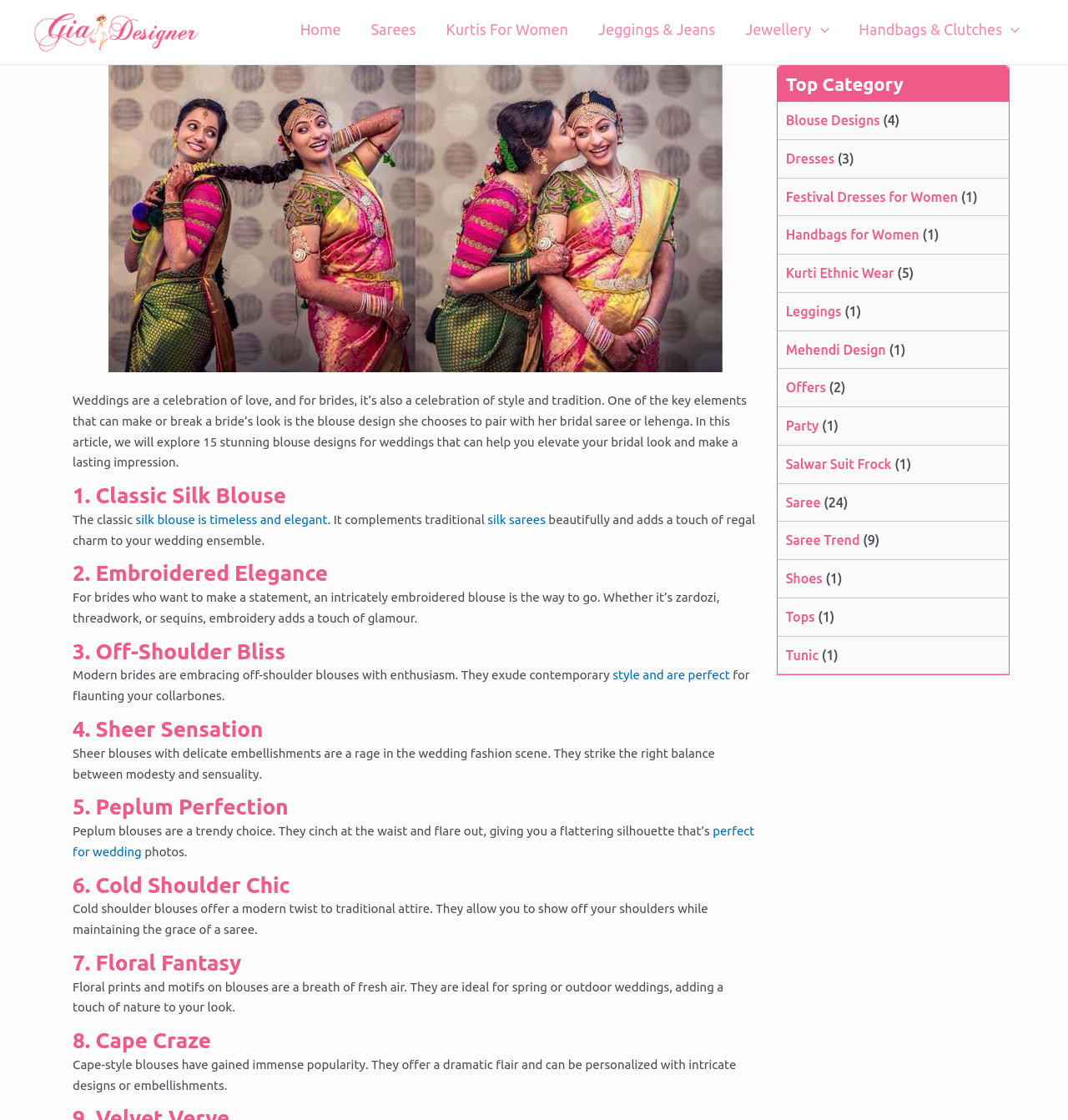Show me the bounding box coordinates of the clickable region to achieve the task as per the instruction: "Click the 'Home' link".

[0.267, 0.0, 0.333, 0.052]